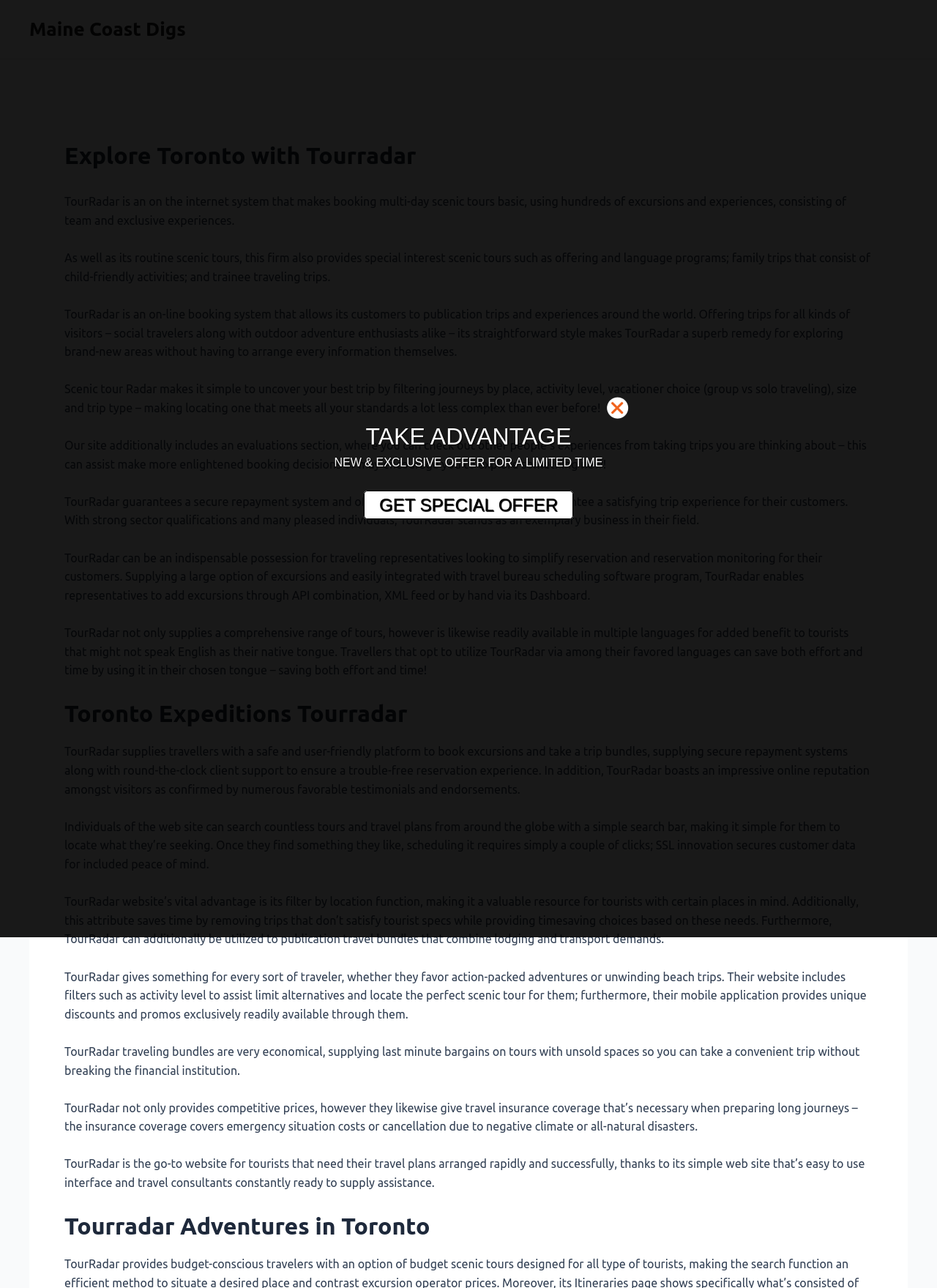Answer succinctly with a single word or phrase:
What is the benefit of using TourRadar's filter by location function?

Saves time